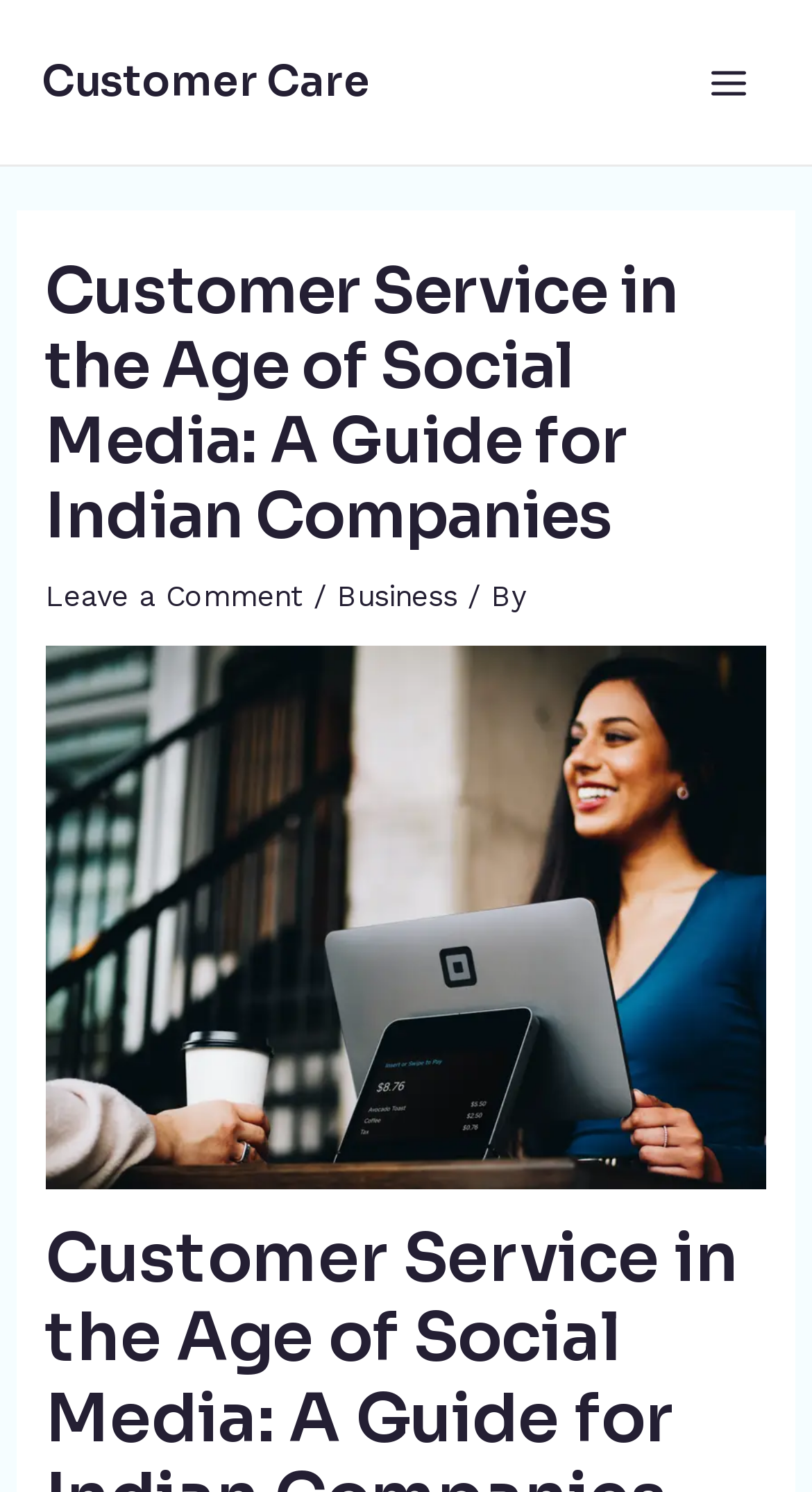What is the position of the 'Leave a Comment' link?
Relying on the image, give a concise answer in one word or a brief phrase.

Below the header